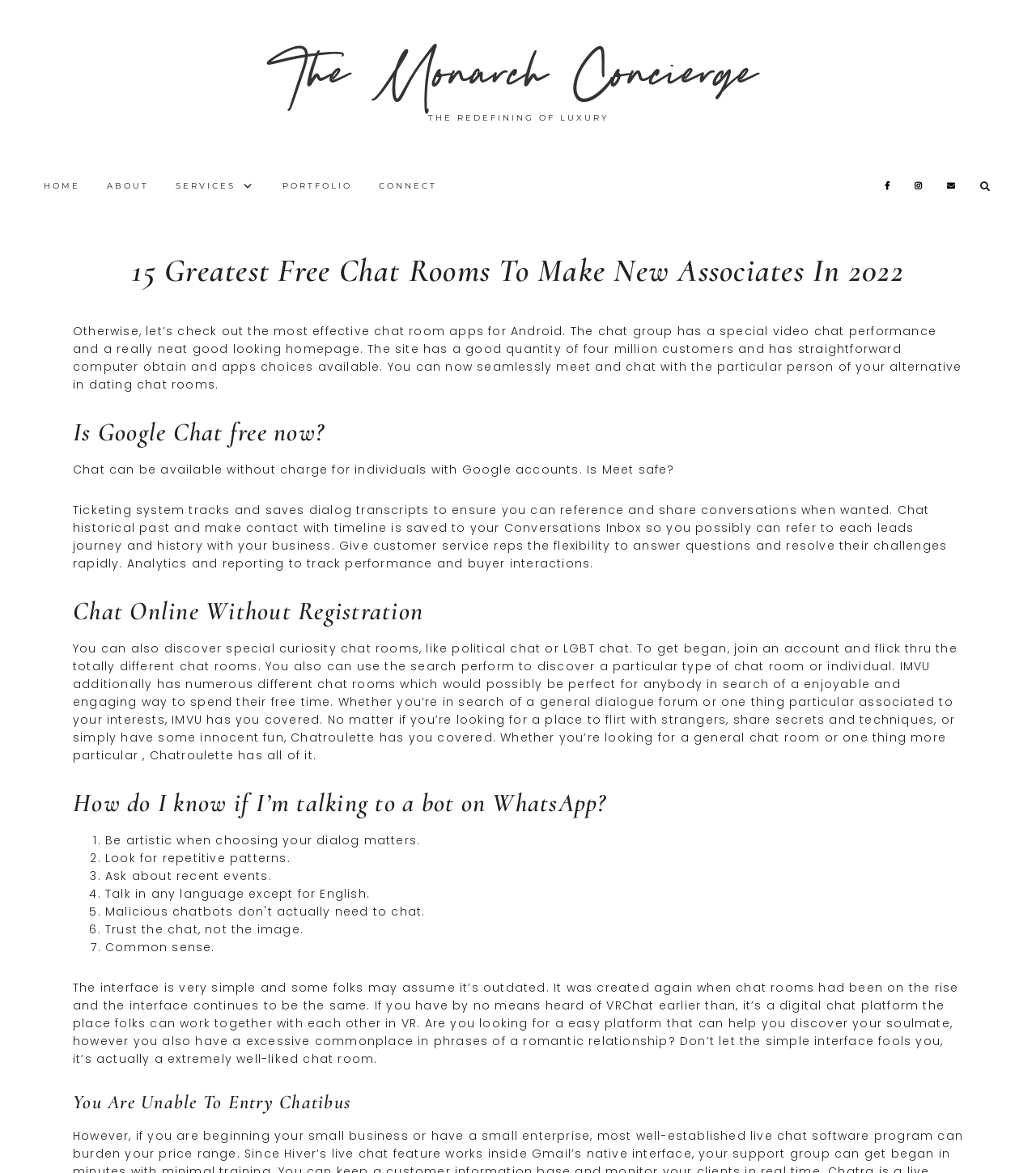Explain the webpage in detail, including its primary components.

This webpage is about the 15 greatest free chat rooms to make new friends in 2022. At the top, there is a navigation menu with links to "HOME", "ABOUT", "SERVICES", "PORTFOLIO", "CONNECT", and three social media icons. Below the navigation menu, there is a header section with the title "15 Greatest Free Chat Rooms To Make New Associates In 2022".

The main content of the webpage is divided into several sections, each with a heading and a brief description. The first section talks about the best chat room apps for Android, mentioning a special video chat feature and a neat homepage. The second section answers the question "Is Google Chat free now?" and explains that chat is available for free for individuals with Google accounts.

The following sections discuss various aspects of chat rooms, including the ability to track and save conversation transcripts, provide customer service, and engage in online conversations without registration. There are also sections that describe specific chat rooms, such as IMVU and Chatroulette, which offer a fun and engaging way to spend free time.

Additionally, there are sections that provide tips on how to identify if you're talking to a bot on WhatsApp, including being creative with conversation topics, looking for repetitive patterns, asking about recent events, and talking in languages other than English.

At the bottom of the webpage, there is a section that describes a simple chat platform called VRChat, where people can interact with each other in virtual reality. Finally, there is a heading that says "You Are Unable To Access Chatibus", but it does not provide any further information.